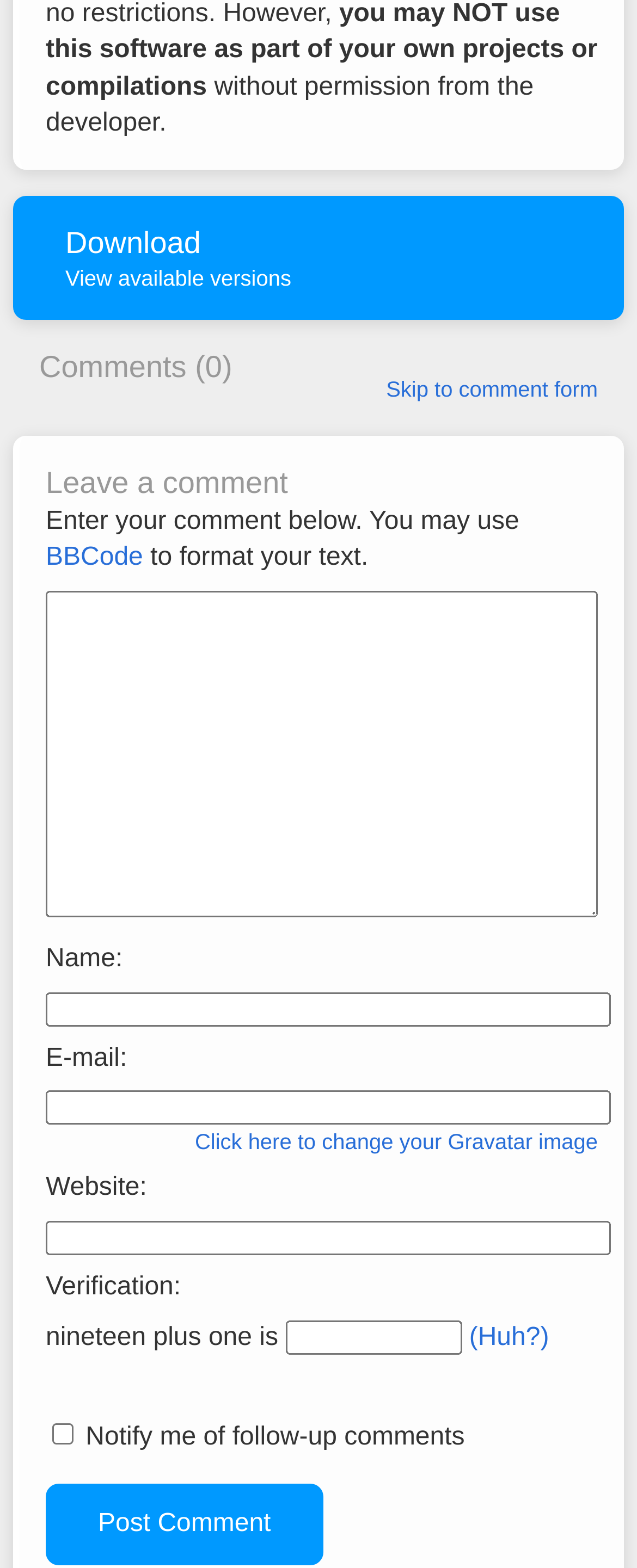Please identify the bounding box coordinates of the area I need to click to accomplish the following instruction: "Enter your comment".

[0.072, 0.377, 0.938, 0.585]